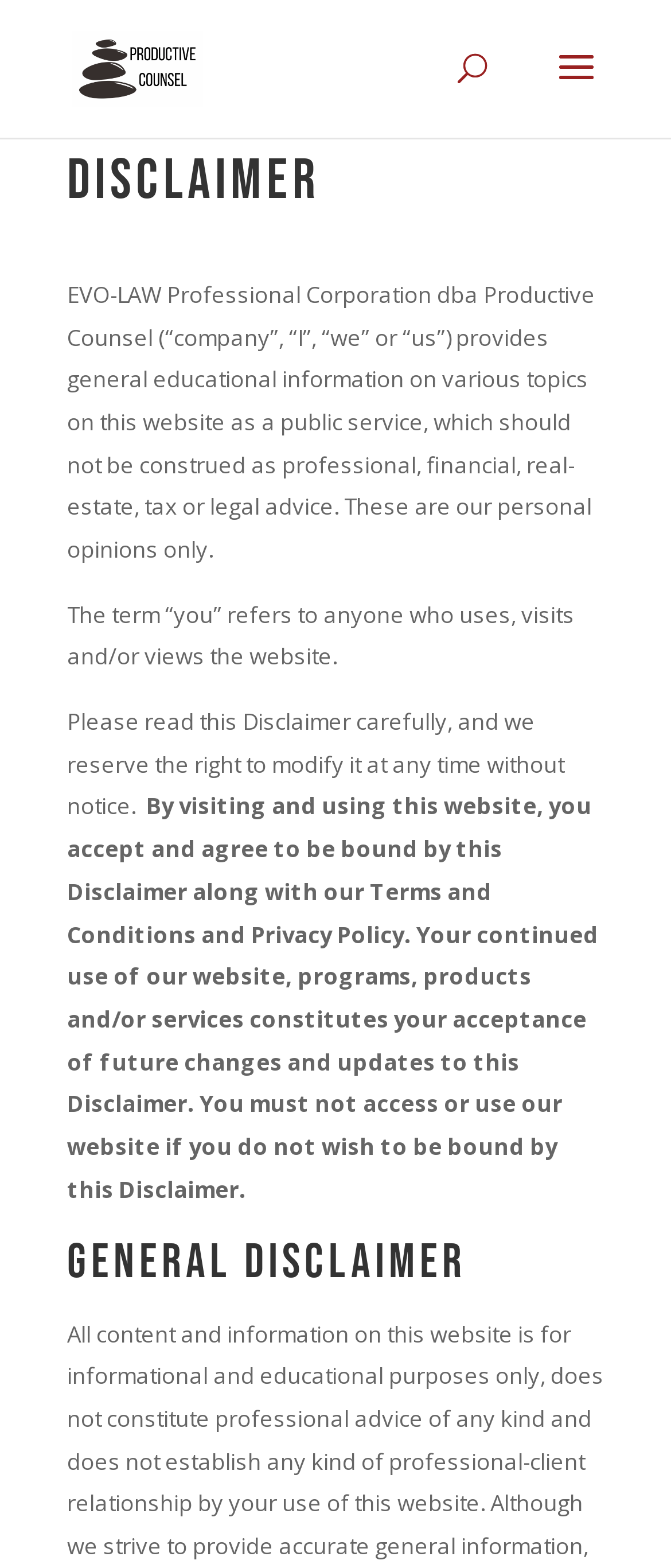What is the purpose of the Disclaimer?
Refer to the screenshot and respond with a concise word or phrase.

To inform users of the website's terms